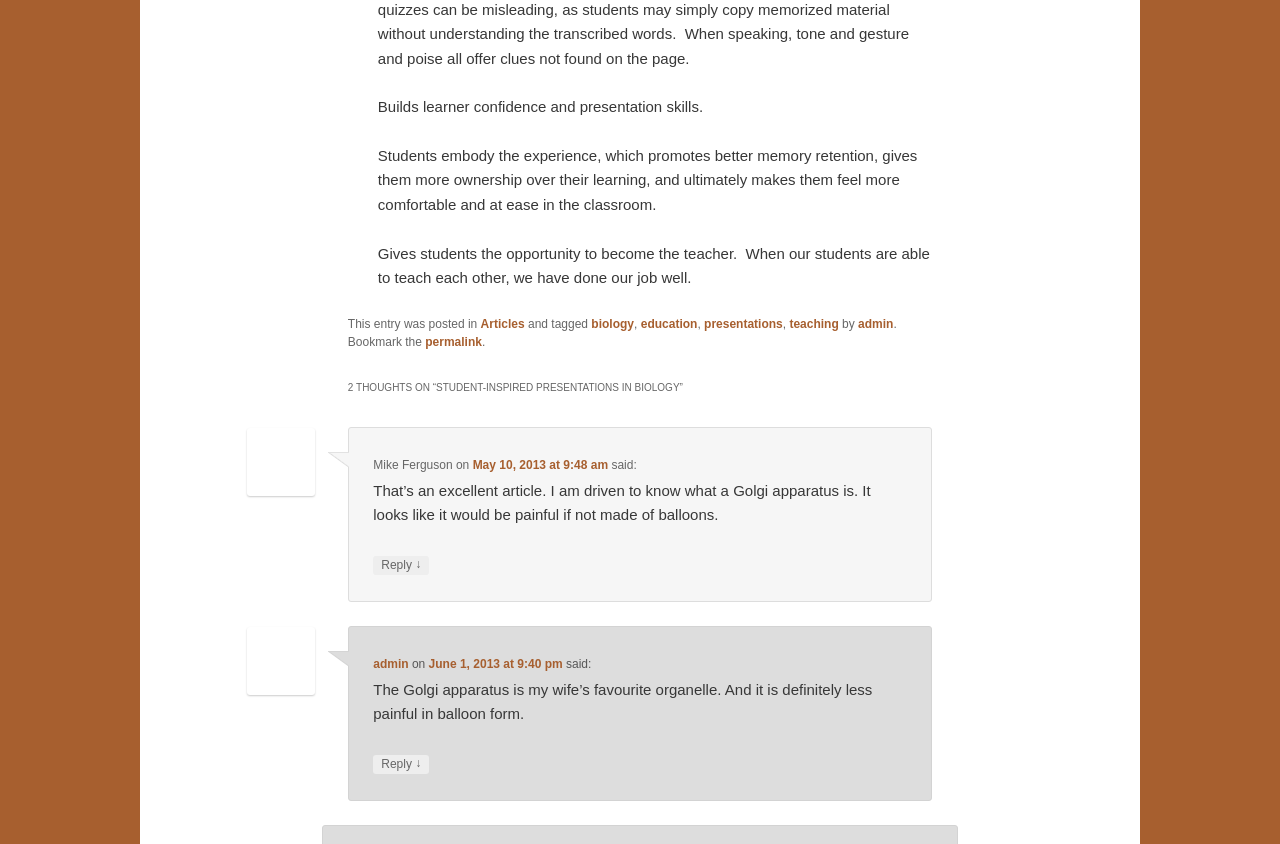Who commented on May 10, 2013?
Refer to the image and provide a detailed answer to the question.

The comment section shows a comment from Mike Ferguson on May 10, 2013, at 9:48 am, which indicates that Mike Ferguson commented on that date.